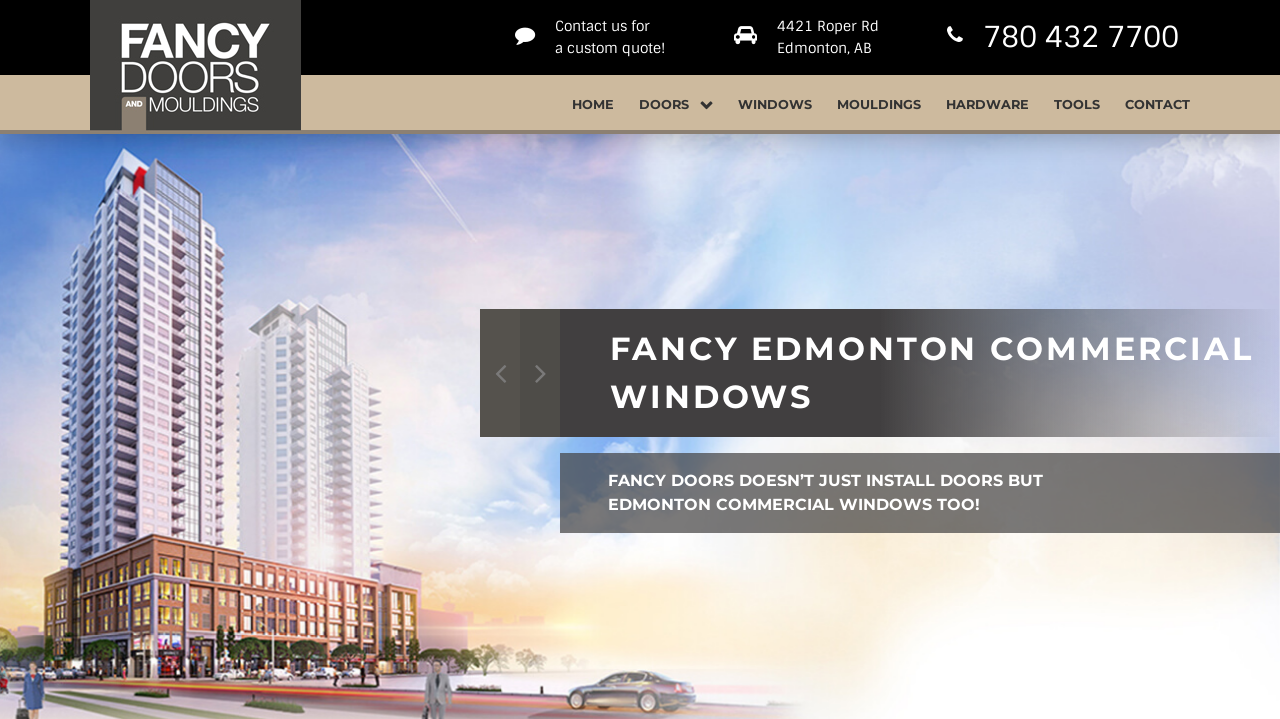Provide a short answer to the following question with just one word or phrase: What is the company's address?

4421 Roper Rd Edmonton, AB